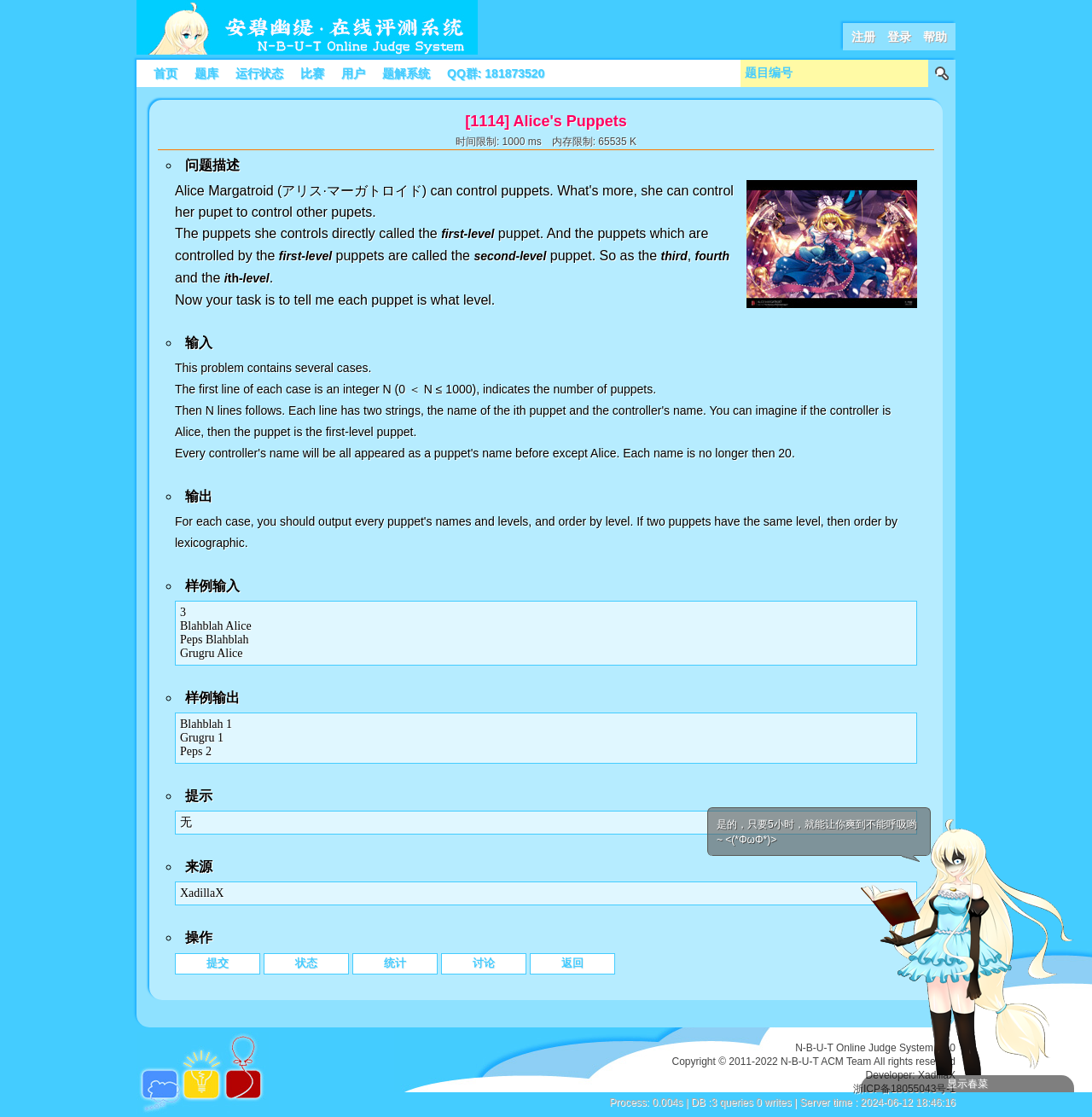Respond to the following query with just one word or a short phrase: 
What is the name of the online judge system?

N-B-U-T Online Judge System